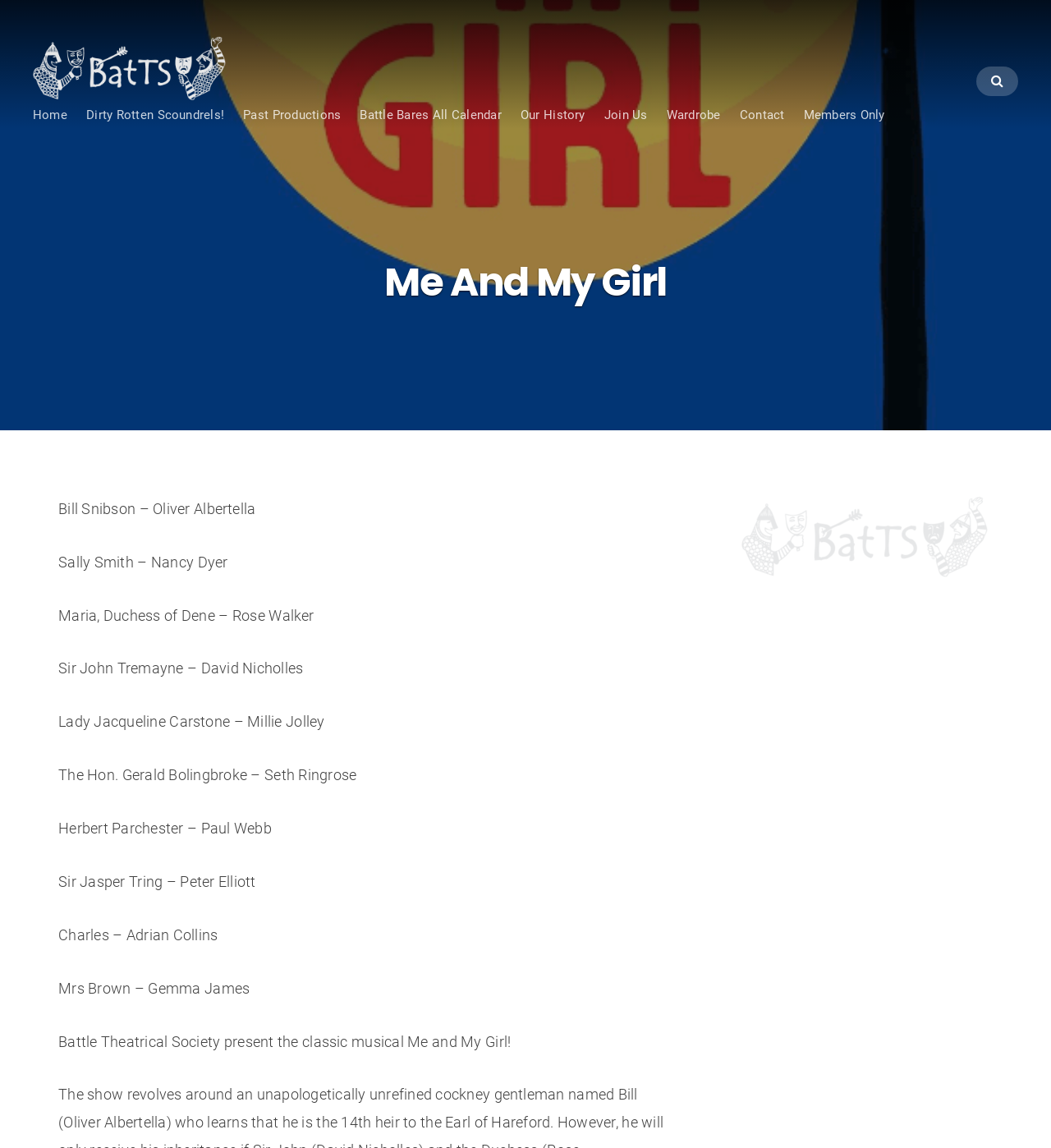Highlight the bounding box coordinates of the element you need to click to perform the following instruction: "Click on the 'Home' link."

[0.031, 0.124, 0.064, 0.136]